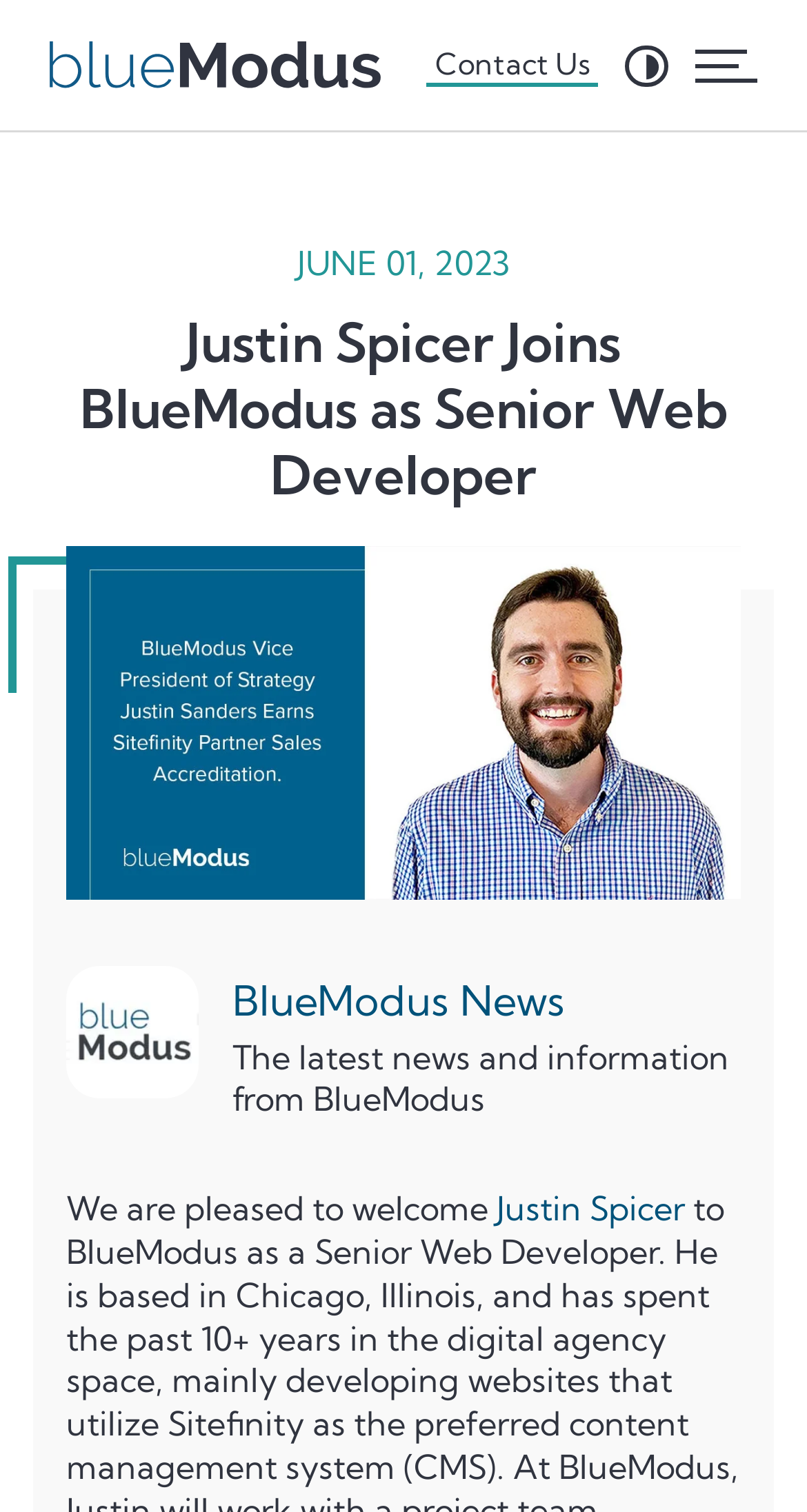Utilize the details in the image to give a detailed response to the question: What is the date of the news article?

I found the date of the news article by looking at the StaticText element with the content 'JUNE 01, 2023' which is located at the top of the webpage, indicating the publication date of the article.